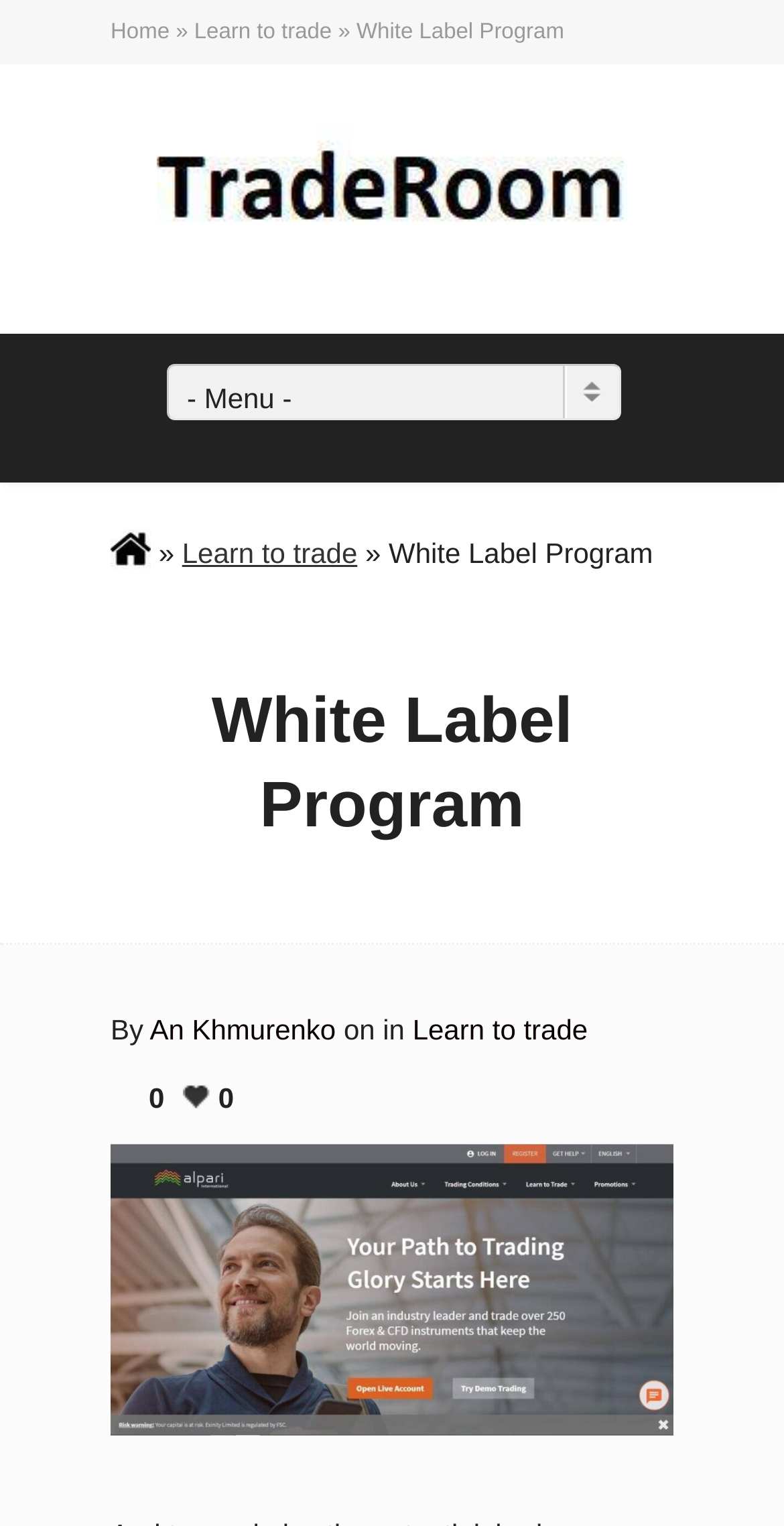Please provide a brief answer to the following inquiry using a single word or phrase:
What is the type of the image?

AtlImage